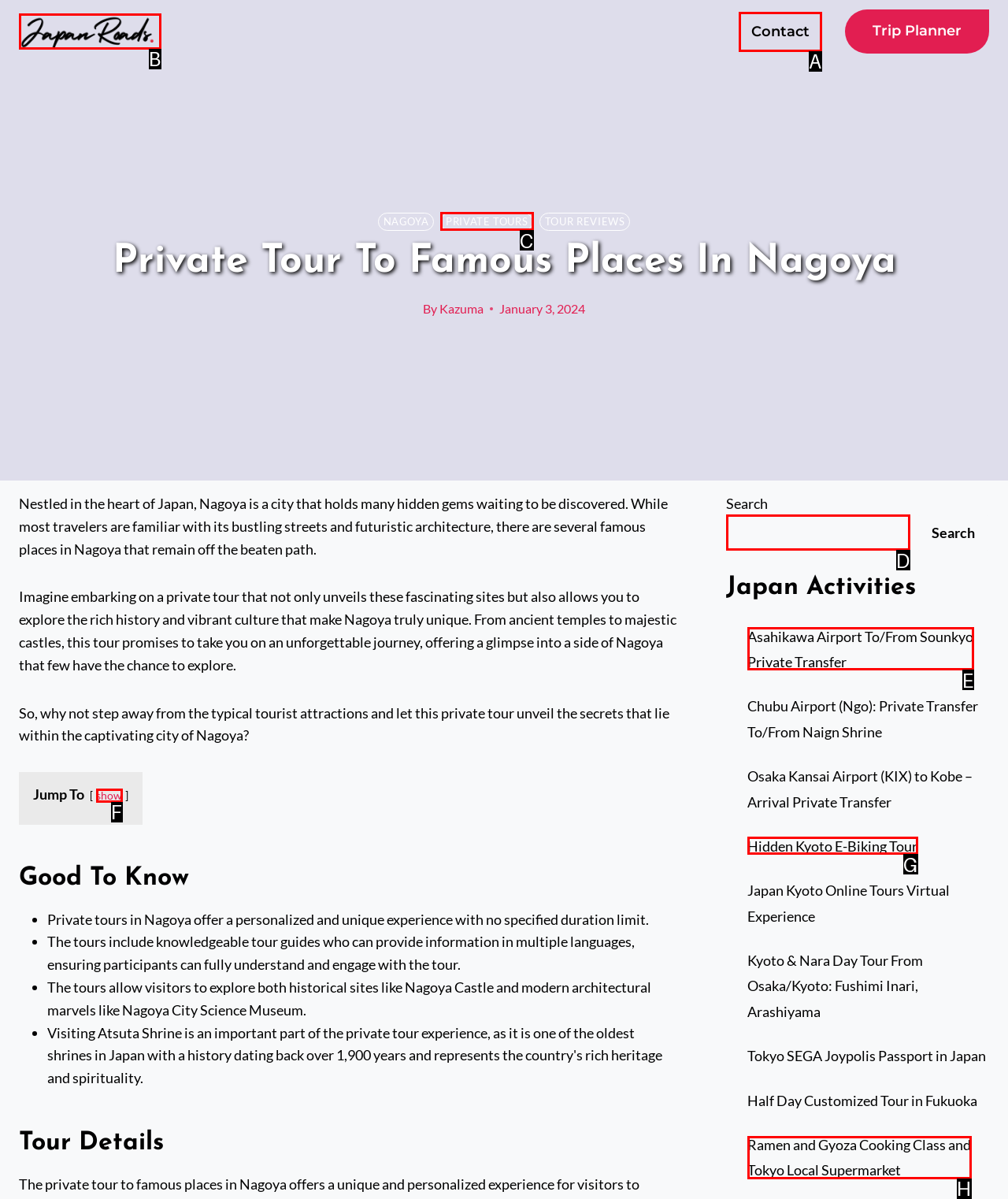Given the task: Click on 'Contact', point out the letter of the appropriate UI element from the marked options in the screenshot.

A